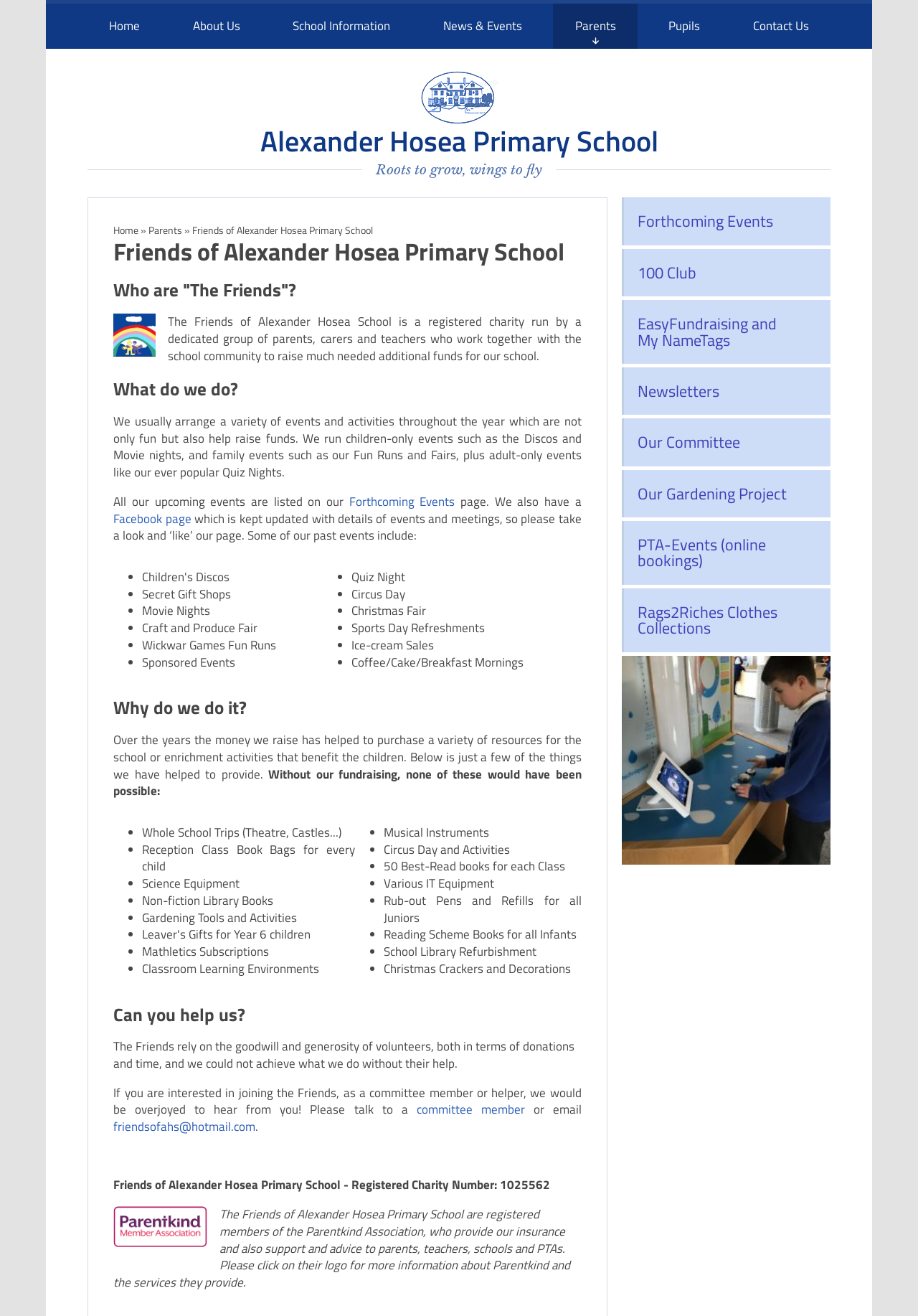Show the bounding box coordinates of the element that should be clicked to complete the task: "Check the 'Facebook page'".

[0.124, 0.387, 0.208, 0.401]